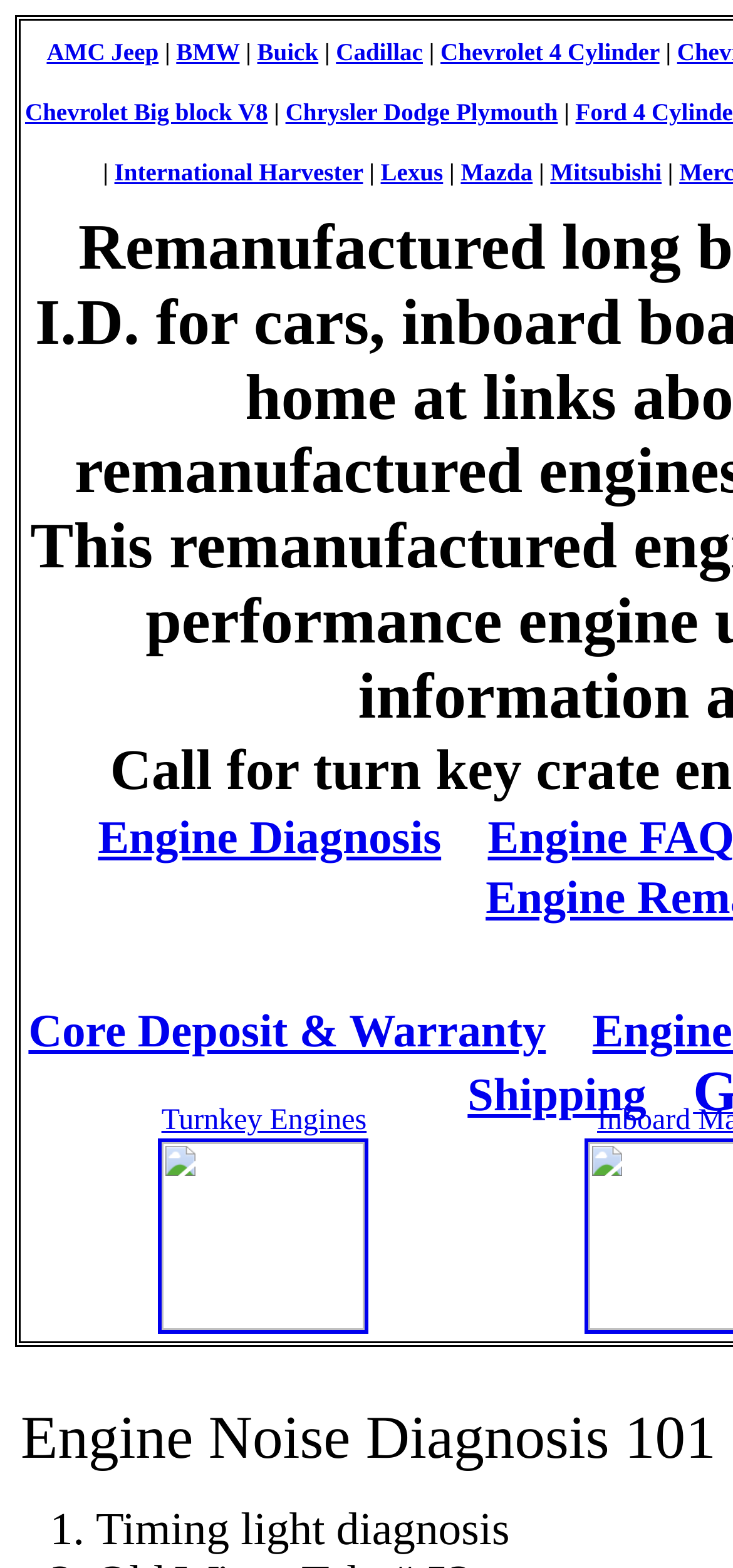Please identify the bounding box coordinates of the element I should click to complete this instruction: 'Share on twitter'. The coordinates should be given as four float numbers between 0 and 1, like this: [left, top, right, bottom].

None